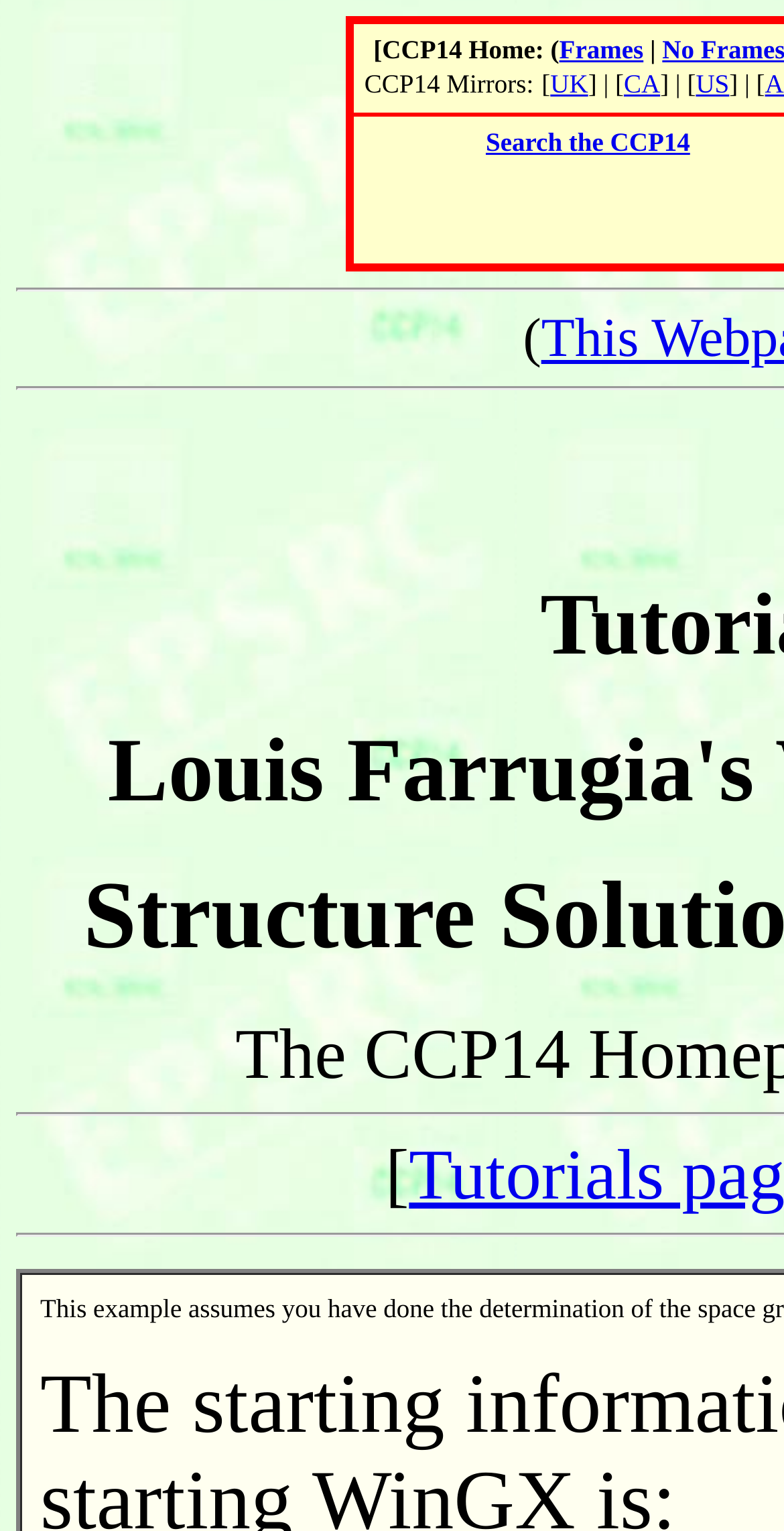Based on the element description: "UK", identify the UI element and provide its bounding box coordinates. Use four float numbers between 0 and 1, [left, top, right, bottom].

[0.702, 0.045, 0.75, 0.064]